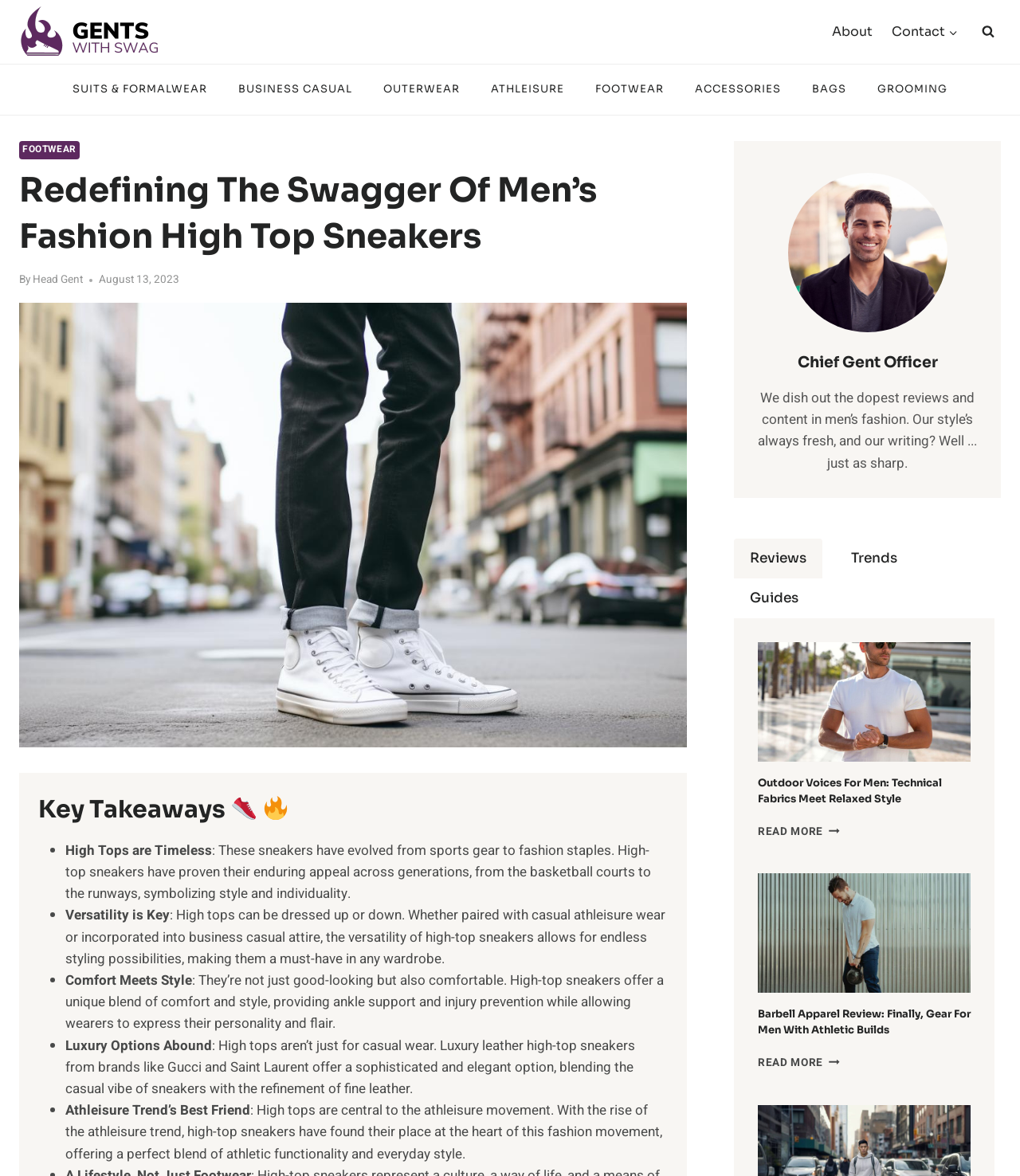Determine the bounding box for the UI element that matches this description: "Project CLASS".

None